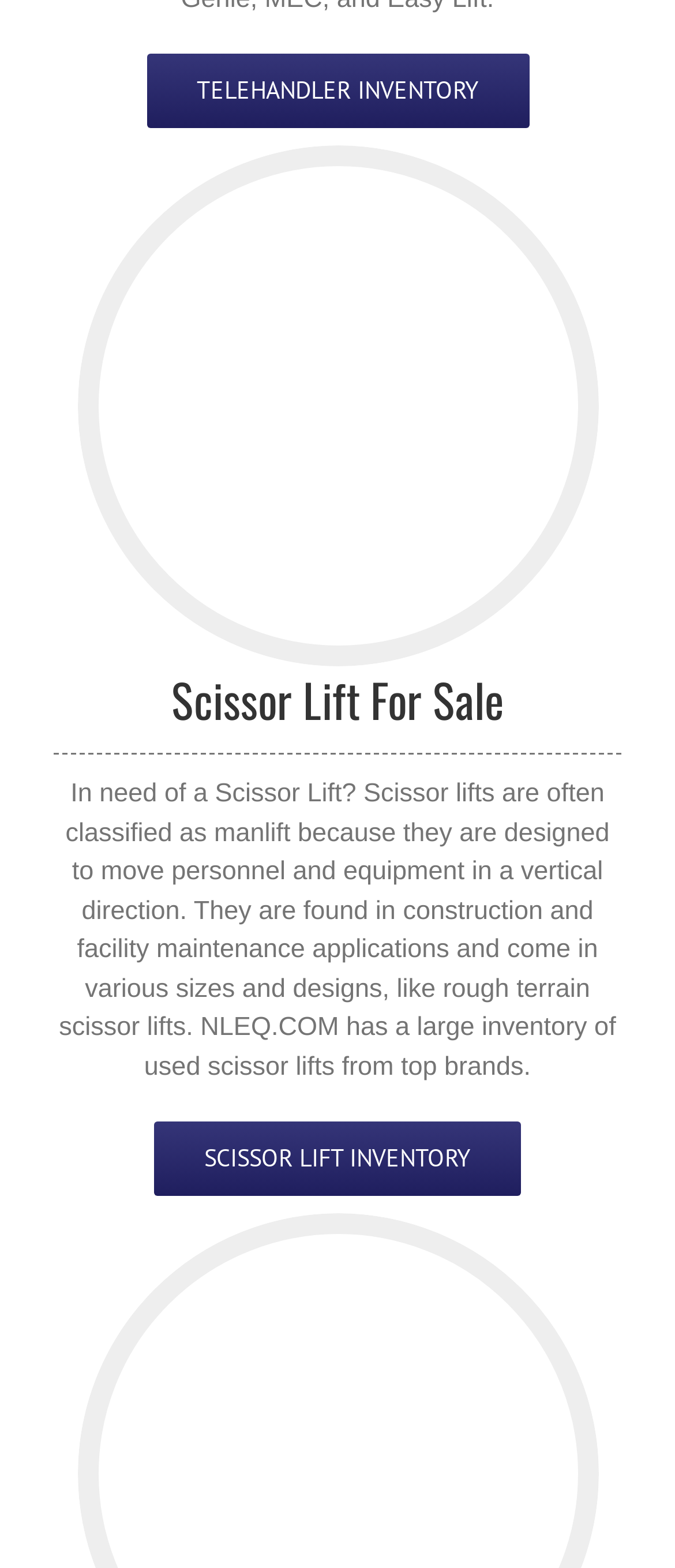What type of lifts are mentioned on this webpage?
Examine the image and give a concise answer in one word or a short phrase.

Scissor Lift and Spider Lift